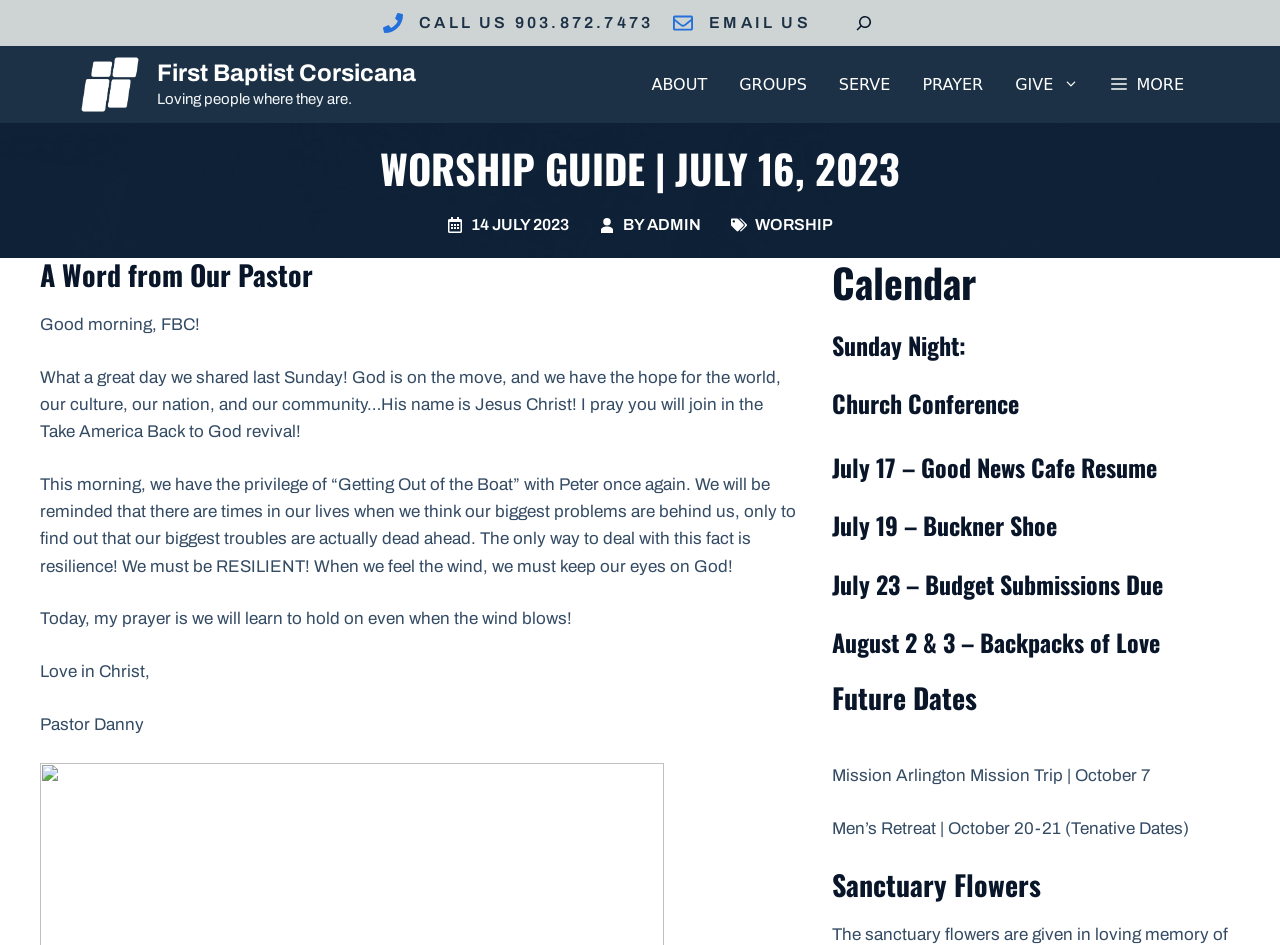By analyzing the image, answer the following question with a detailed response: What is the date of the Church Conference?

I found the date of the Church Conference by looking at the heading element 'Sunday Night:' with bounding box coordinates [0.65, 0.345, 0.969, 0.385] and the heading element 'Church Conference' with bounding box coordinates [0.65, 0.406, 0.969, 0.447].